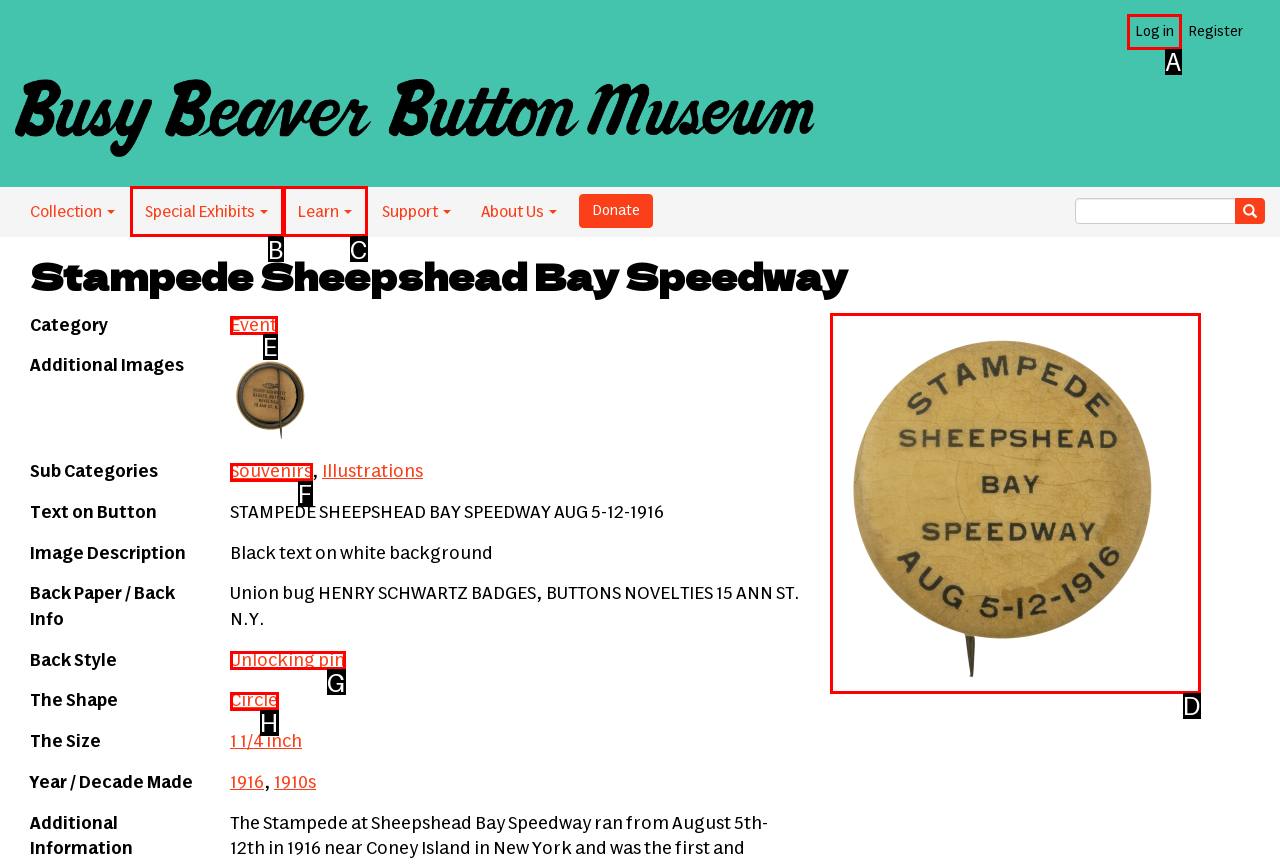Tell me which one HTML element I should click to complete the following task: Click the 'Log in' link
Answer with the option's letter from the given choices directly.

A